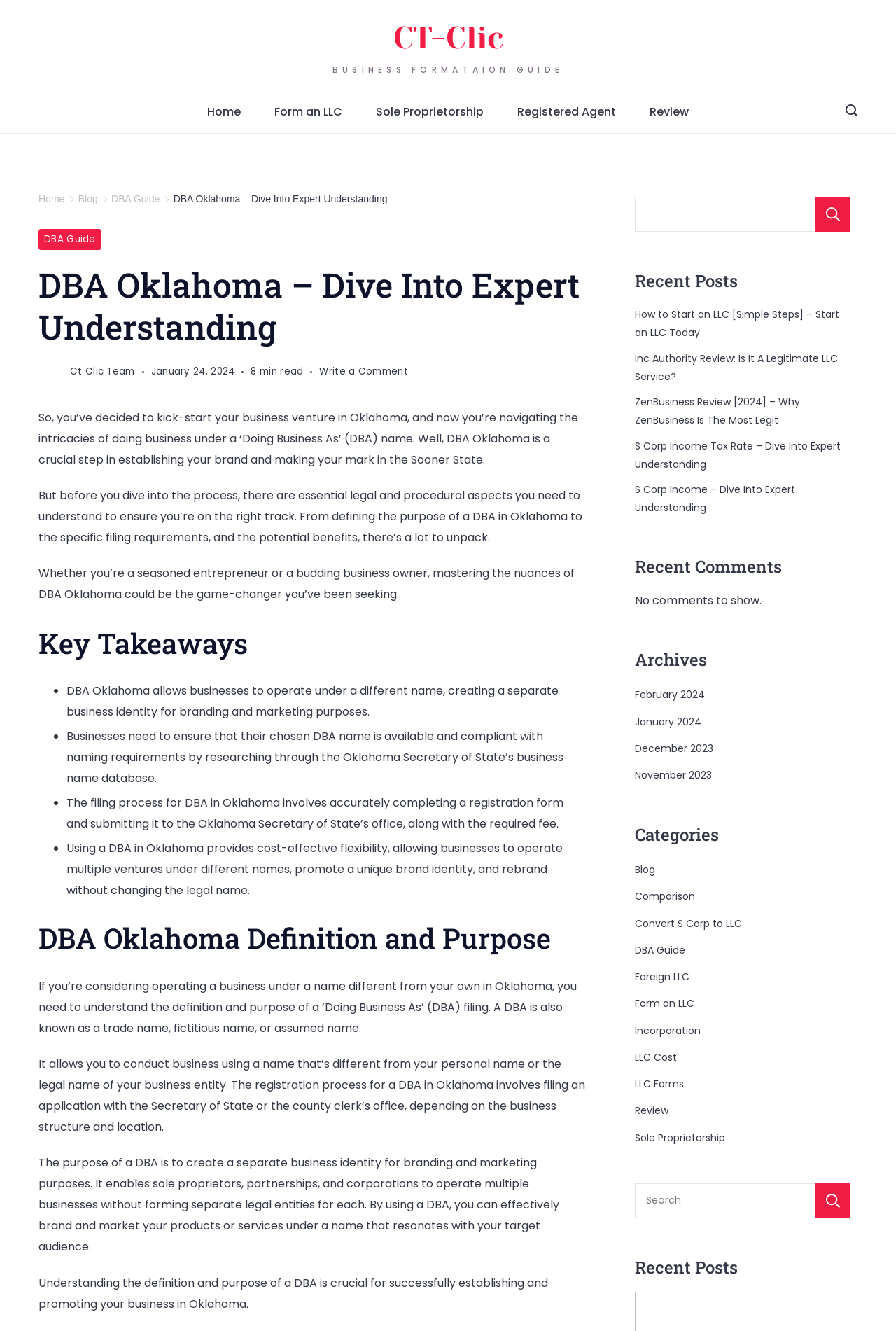Based on the image, give a detailed response to the question: What is the estimated reading time of the article 'DBA Oklahoma – Dive Into Expert Understanding'?

The webpage displays the estimated reading time of the article 'DBA Oklahoma – Dive Into Expert Understanding' as 8 minutes.